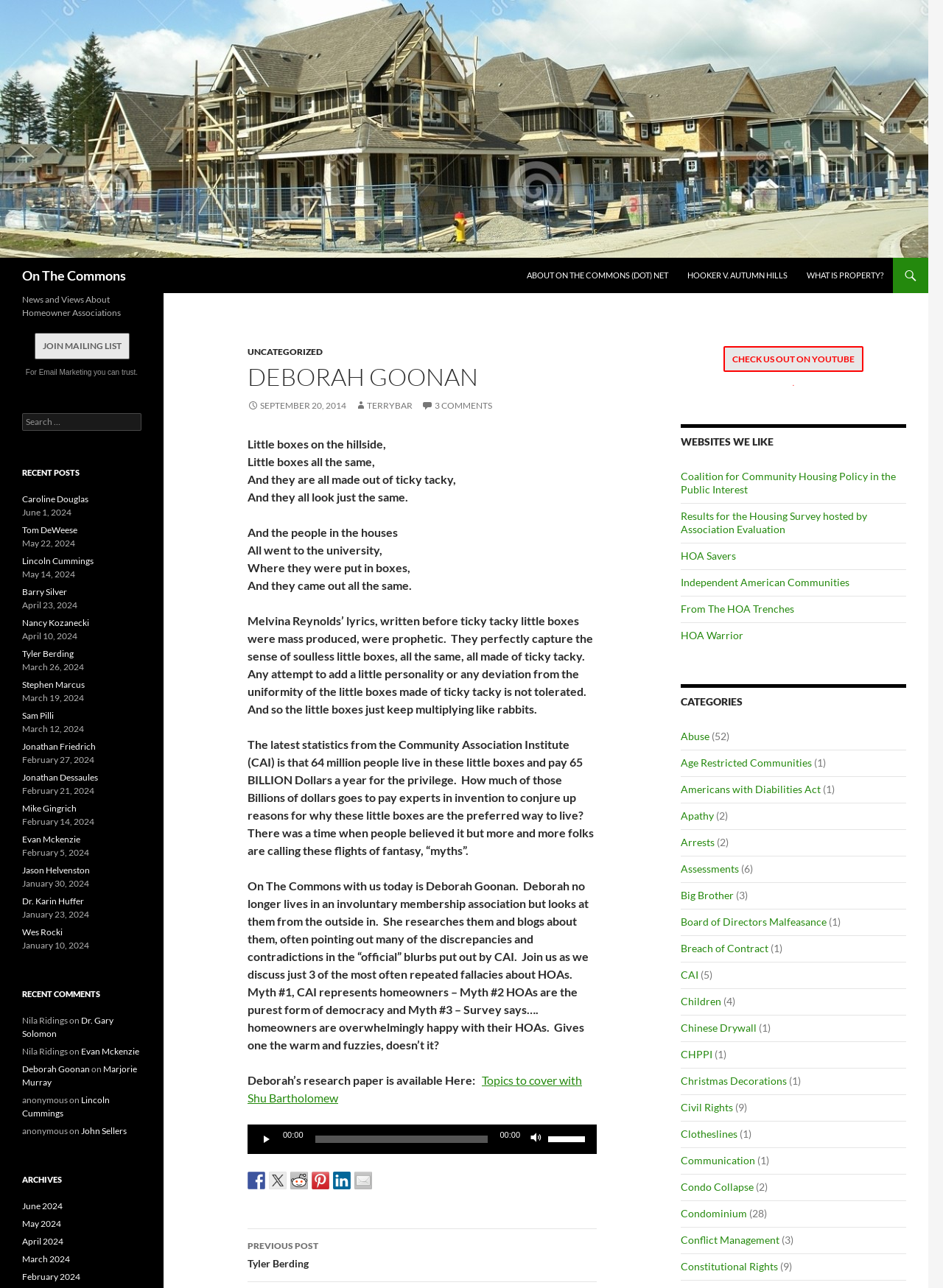What is the title of the webpage?
Please provide a single word or phrase as your answer based on the screenshot.

Deborah Goonan | On The Commons